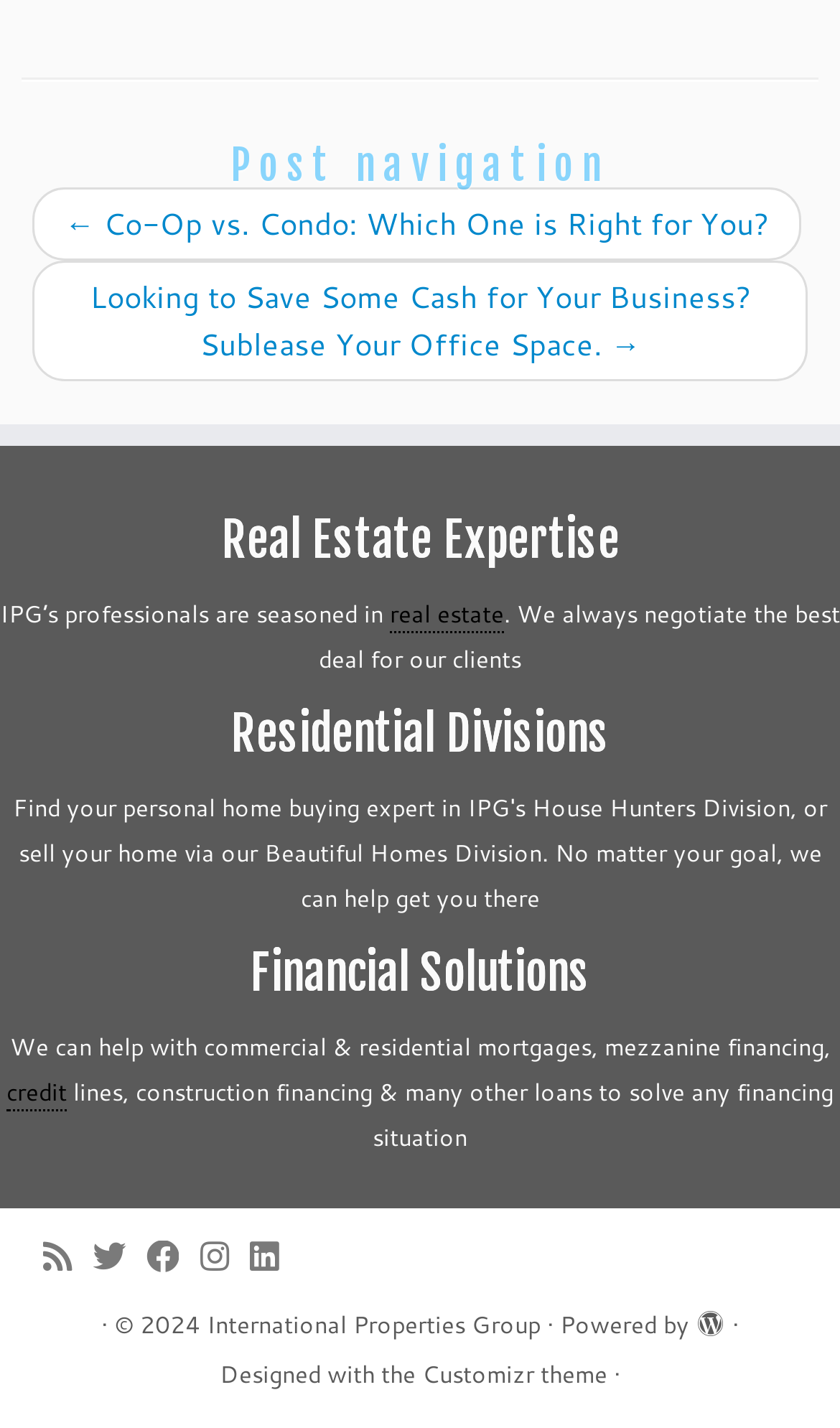Determine the bounding box coordinates of the area to click in order to meet this instruction: "Follow on Twitter".

[0.11, 0.864, 0.174, 0.896]